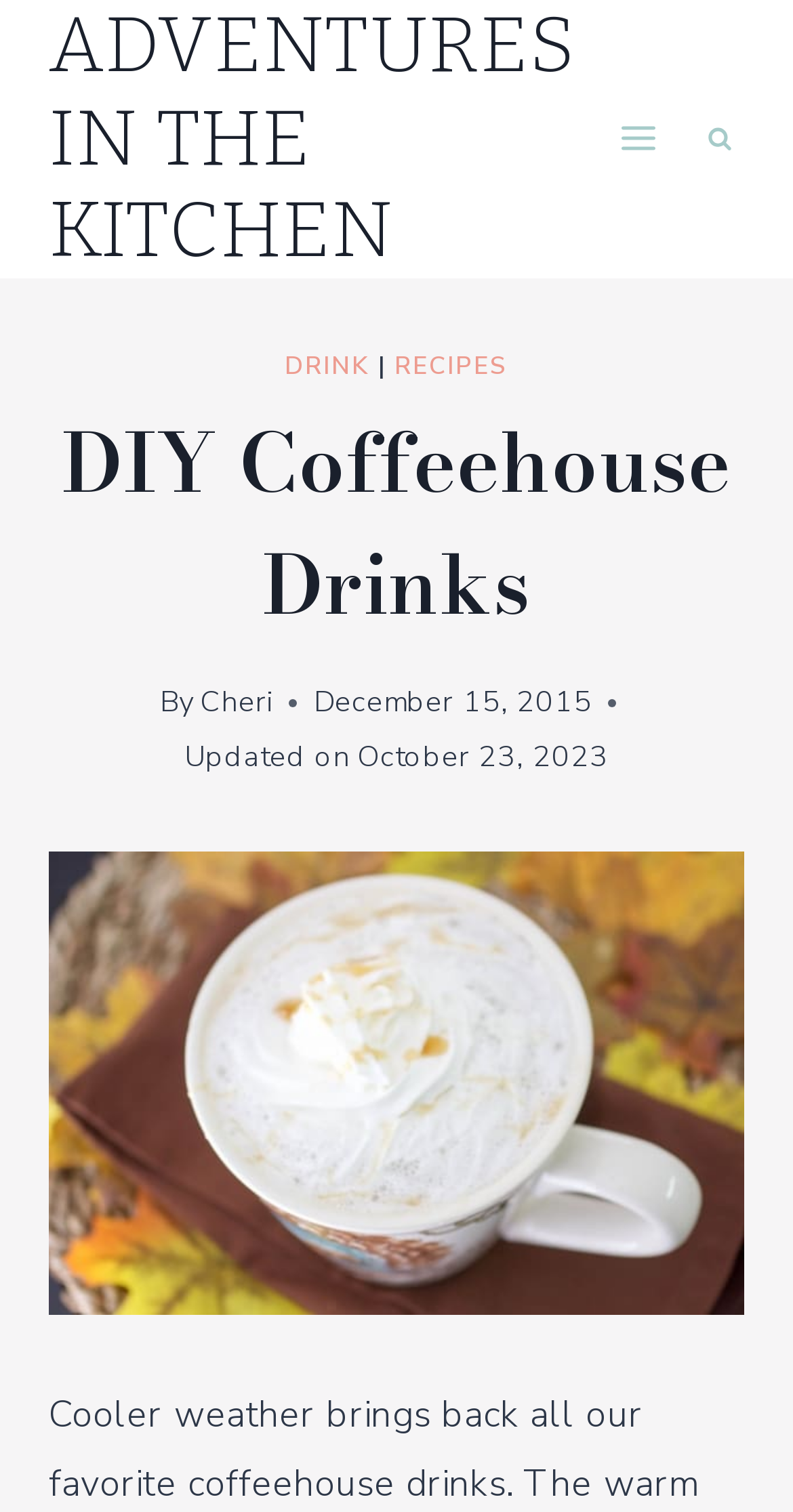Summarize the webpage with intricate details.

The webpage is about DIY coffeehouse drinks, with a focus on seasonal flavors. At the top left, there is a link to "ADVENTURES IN THE KITCHEN" and a button to "Open menu" to the right of it. Further to the right, there is another button to "View Search Form". 

Below these top navigation elements, there is a header section with a horizontal navigation menu containing links to "DRINK" and "RECIPES", separated by a vertical bar. The main title "DIY Coffeehouse Drinks" is prominently displayed in the center of this section. 

To the right of the title, there is a byline indicating that the article is written by "Cheri", along with the original publication date "December 15, 2015" and an update date "October 23, 2023". 

The main content of the page is an image of a healthy coffee drink, which takes up most of the page's width and height. The image is likely a representation of one of the DIY coffeehouse drinks mentioned in the title.